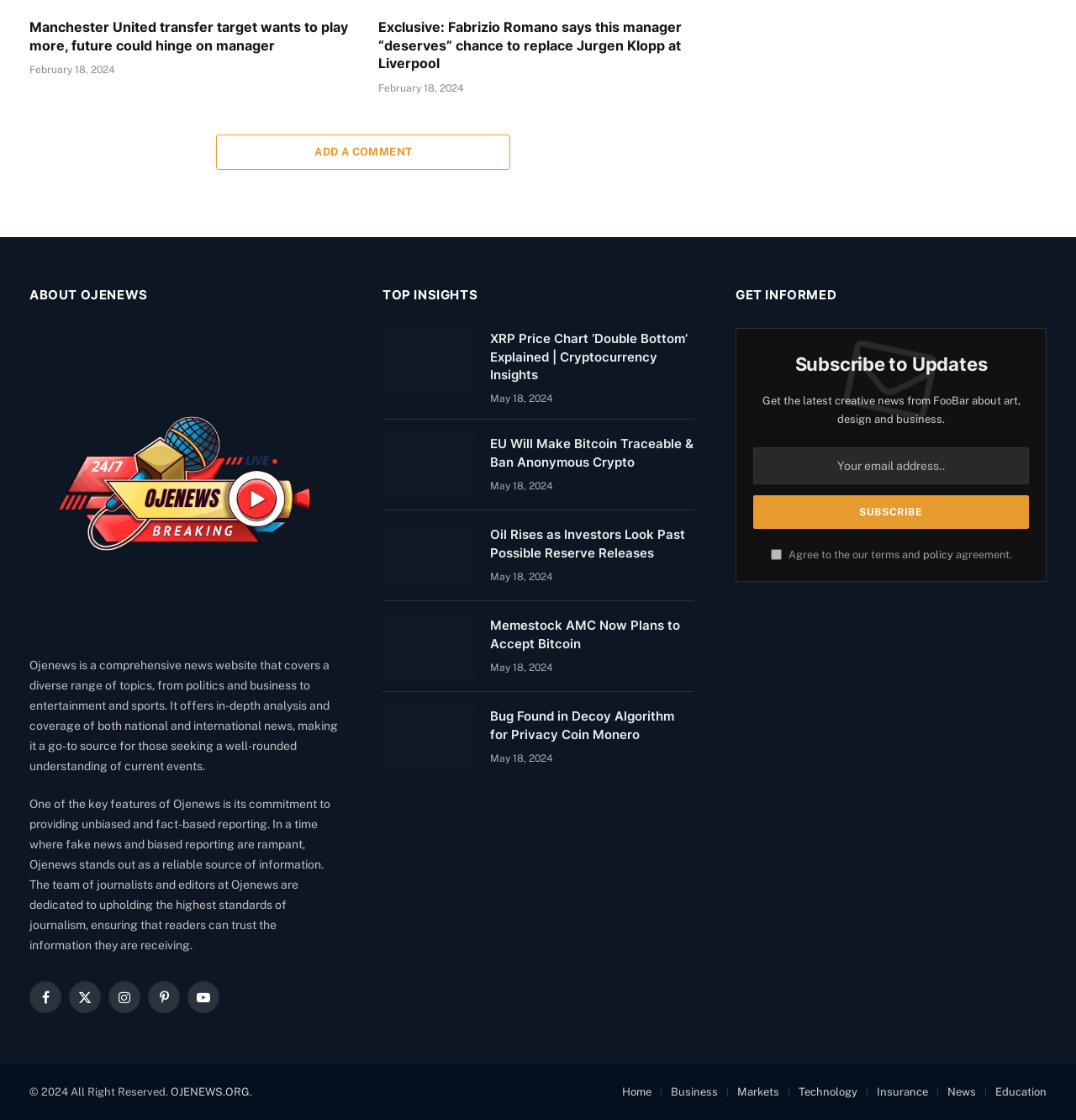Please identify the bounding box coordinates of the element's region that needs to be clicked to fulfill the following instruction: "Subscribe to updates". The bounding box coordinates should consist of four float numbers between 0 and 1, i.e., [left, top, right, bottom].

[0.7, 0.442, 0.956, 0.472]